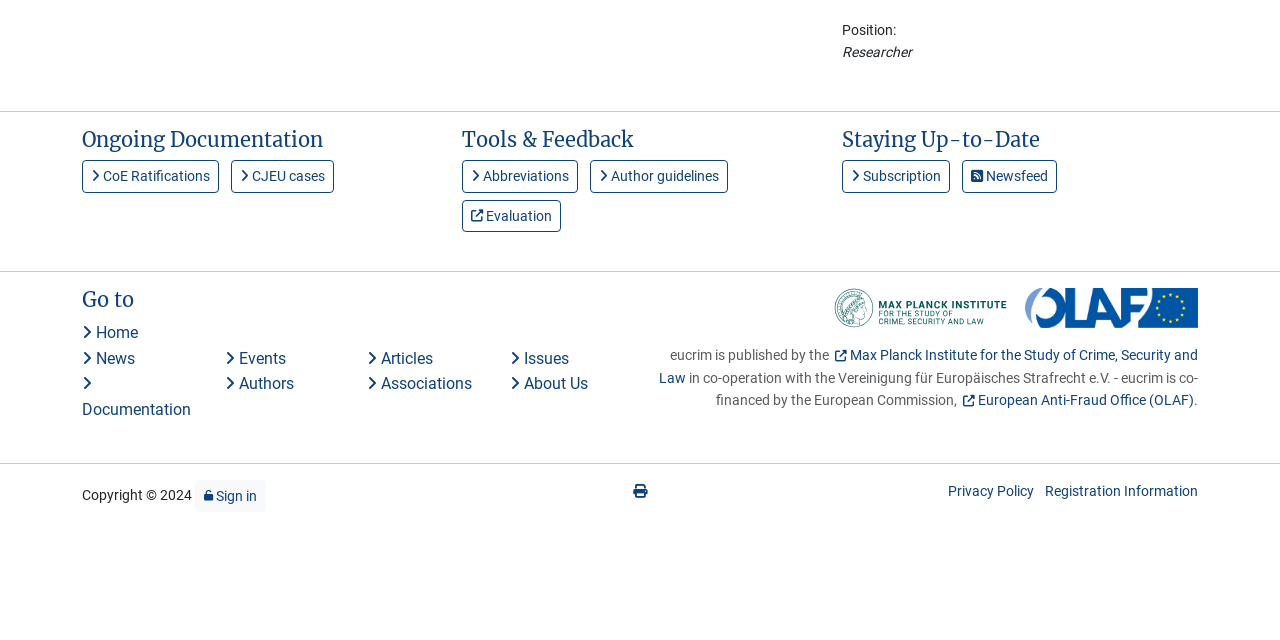Given the element description: "Abbreviations", predict the bounding box coordinates of the UI element it refers to, using four float numbers between 0 and 1, i.e., [left, top, right, bottom].

[0.361, 0.251, 0.452, 0.301]